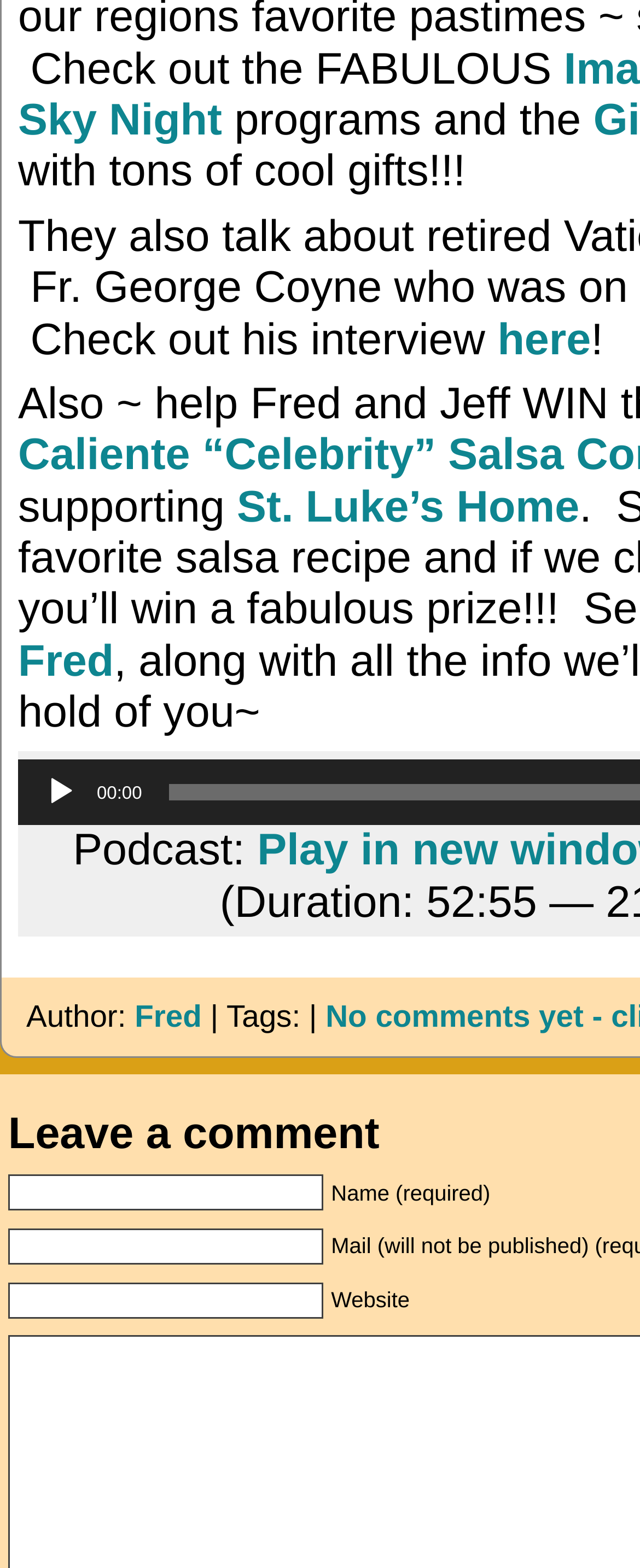Determine the bounding box coordinates for the clickable element to execute this instruction: "Subscribe with email address". Provide the coordinates as four float numbers between 0 and 1, i.e., [left, top, right, bottom].

None